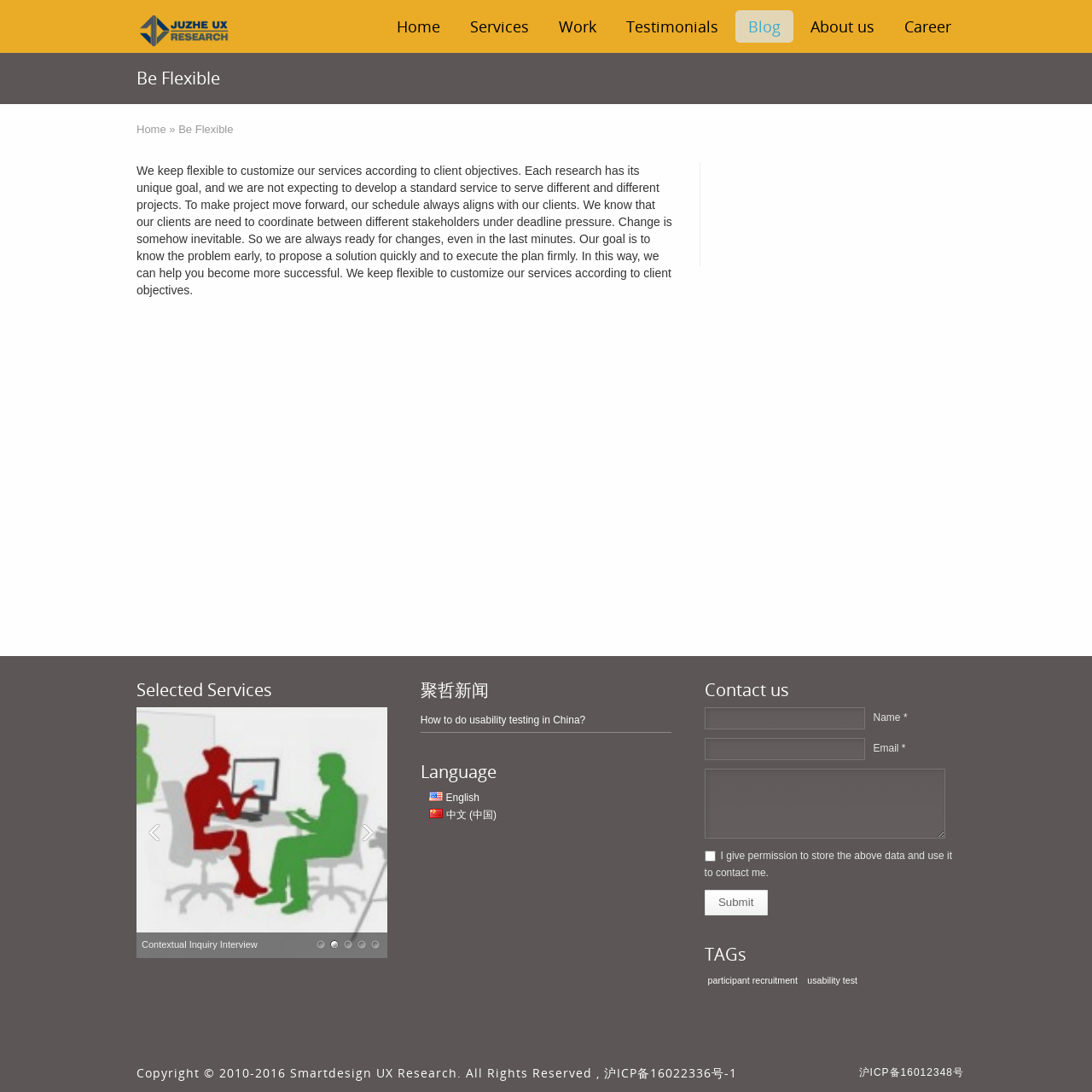Locate the coordinates of the bounding box for the clickable region that fulfills this instruction: "Click on the 'Submit' button".

[0.645, 0.815, 0.703, 0.838]